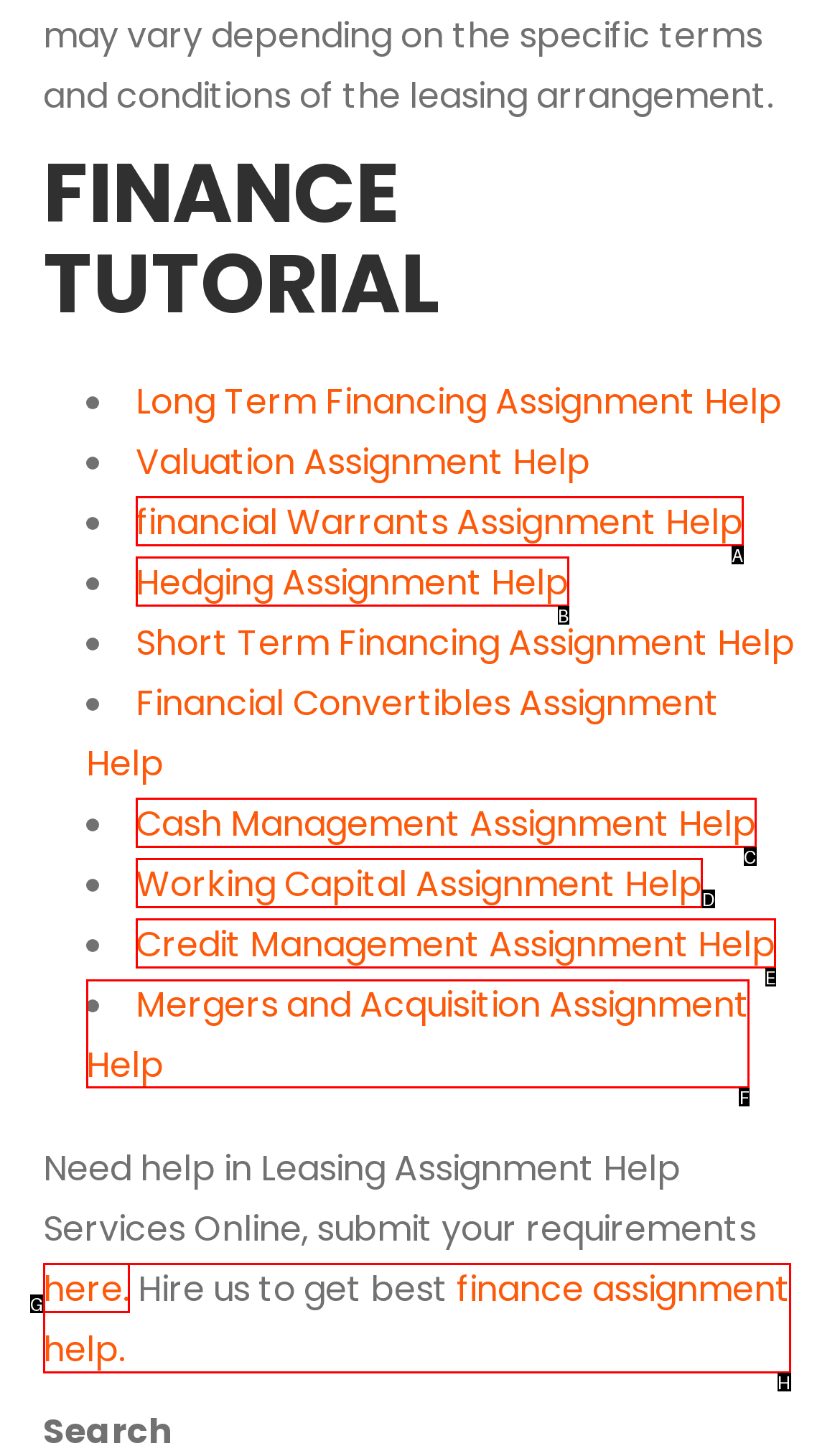Select the letter of the UI element that matches this task: Click on Mergers and Acquisition Assignment Help
Provide the answer as the letter of the correct choice.

F